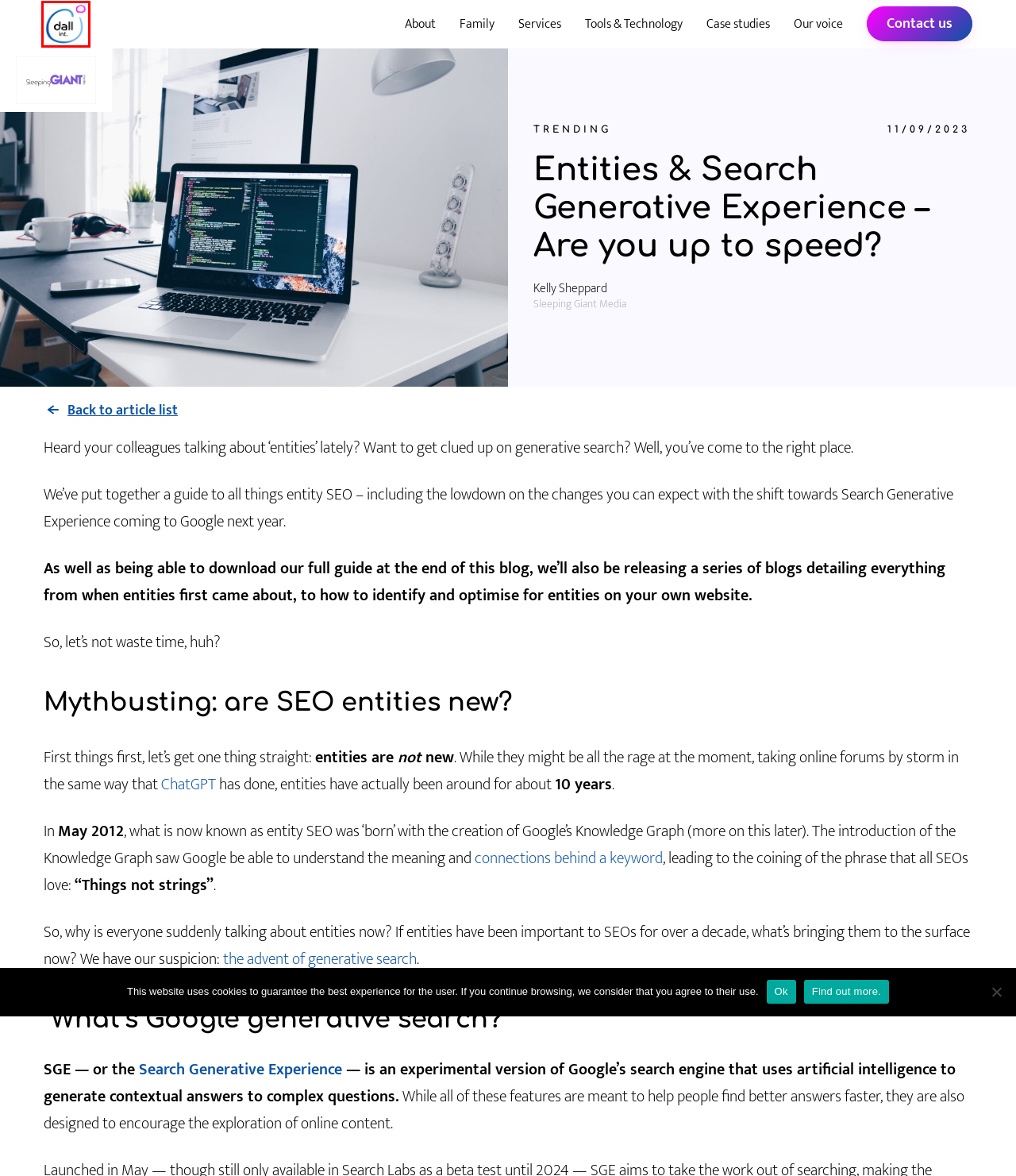Analyze the screenshot of a webpage with a red bounding box and select the webpage description that most accurately describes the new page resulting from clicking the element inside the red box. Here are the candidates:
A. Trending Archives - Dall
B. Top-performing digital agencies across Europe - DallDall
C. Privacy Policy - Dall
D. How Google is improving Search with Generative AI
E. Five Reasons Your Business Needs Keyword Research!
F. Services - Dall
G. AI & Advertising: The Updates From Google Marketing Live
H. Who’s Afraid of ChatGPT? A Message to Content Writers

B